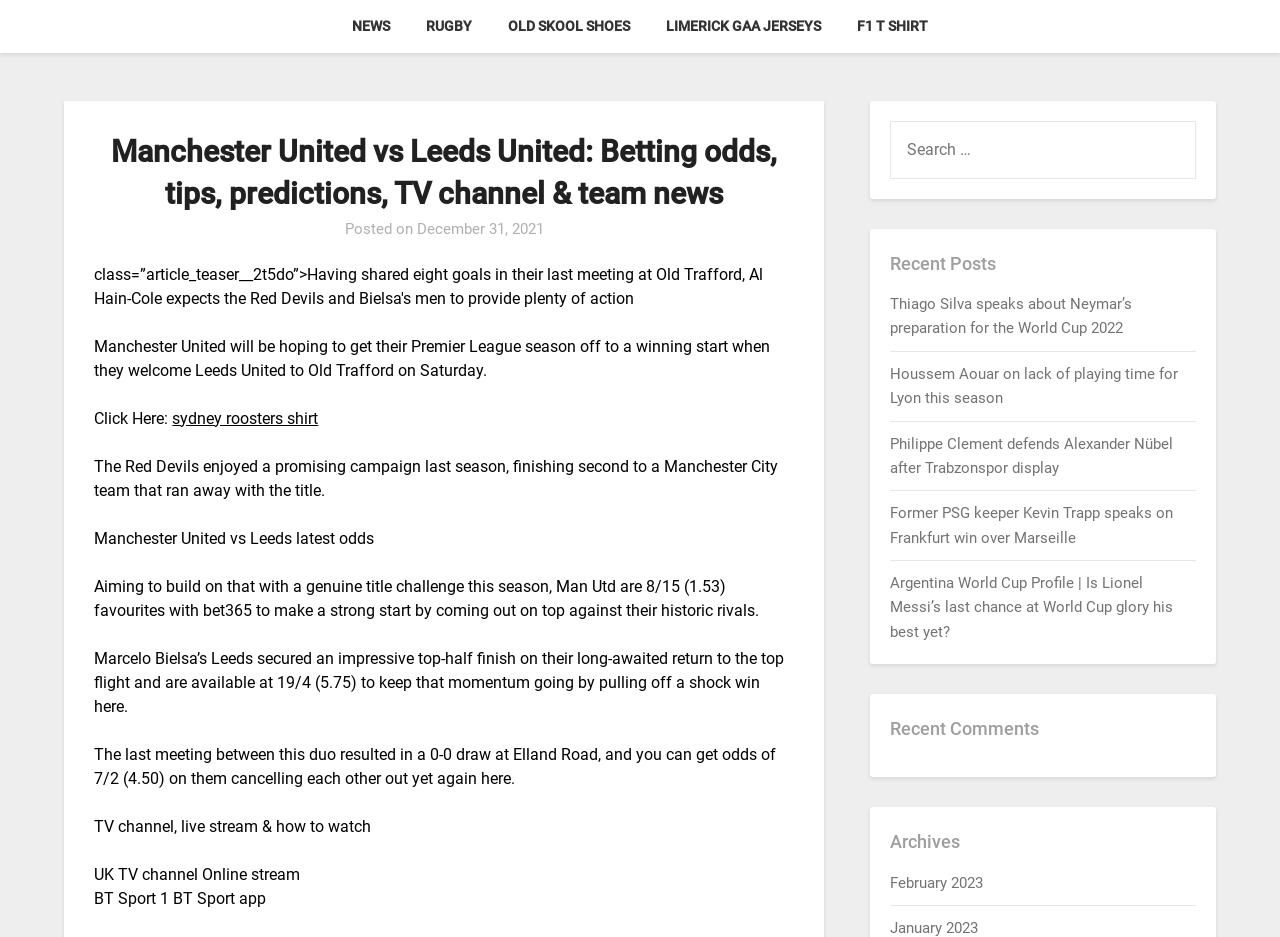Refer to the screenshot and answer the following question in detail:
What is the date of the Manchester United vs Leeds United match?

The article mentions that the match is scheduled to take place on December 31, 2021, as indicated by the 'Posted on' section.